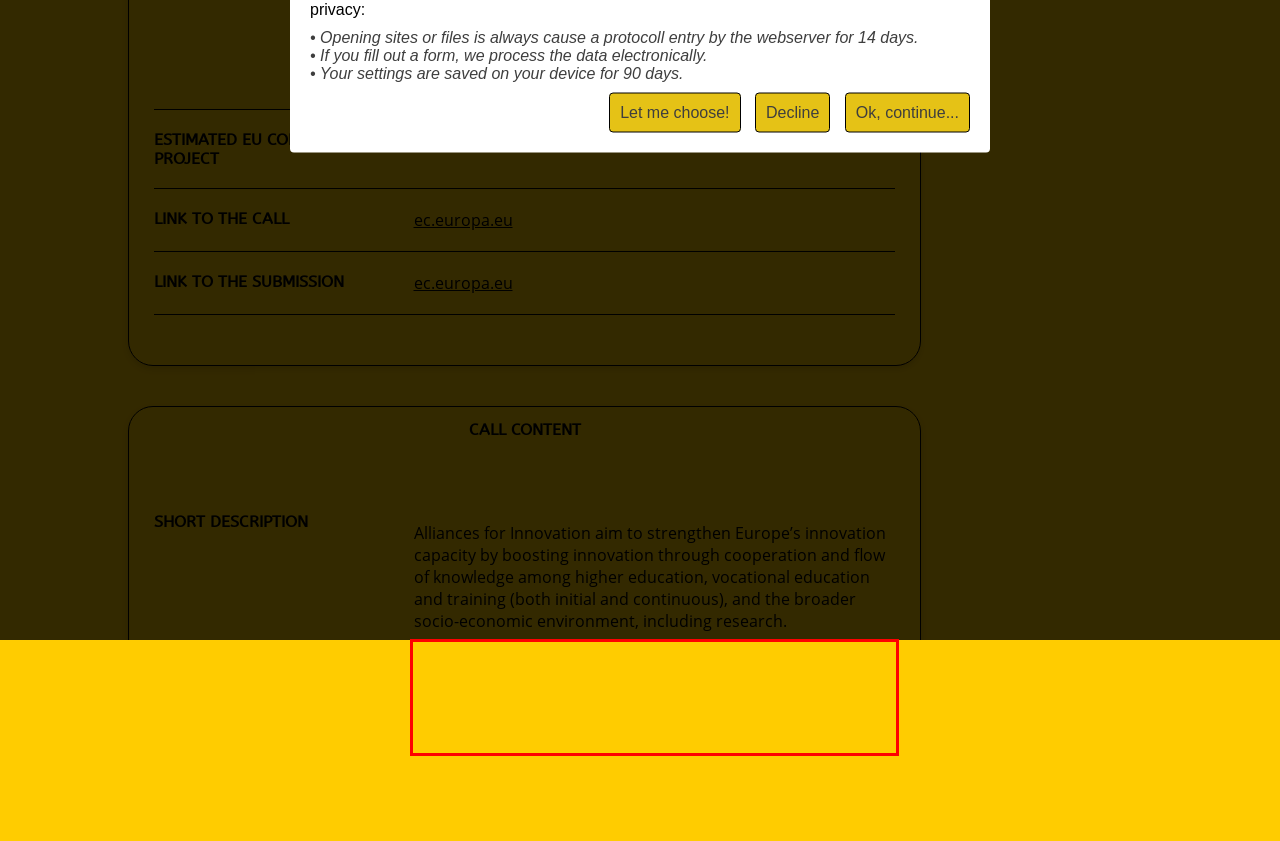You are given a screenshot showing a webpage with a red bounding box. Perform OCR to capture the text within the red bounding box.

They also aim to boost the provision of new skills and address skills mismatches by designing and creating new curricula for higher education (HE) and vocational education and training (VET), supporting the development of a sense of initiative and entrepreneurial mind-sets in the EU.